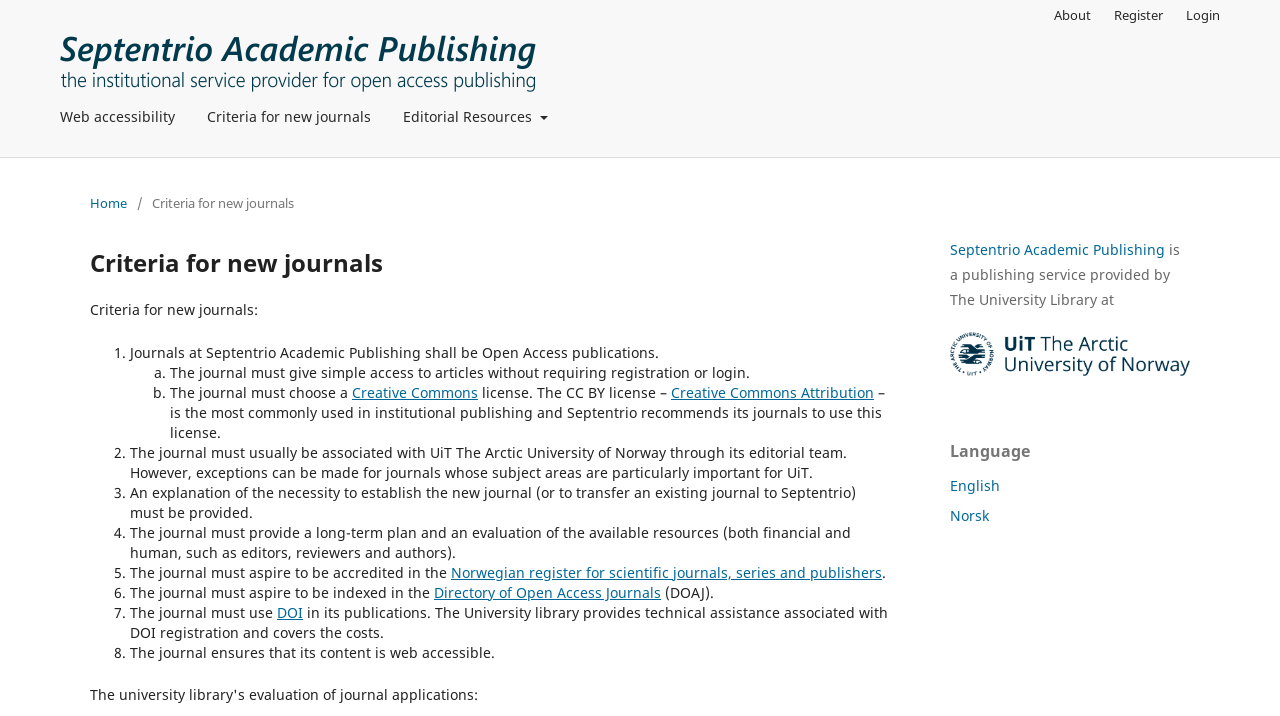What is the language of the webpage?
Based on the image, give a concise answer in the form of a single word or short phrase.

English